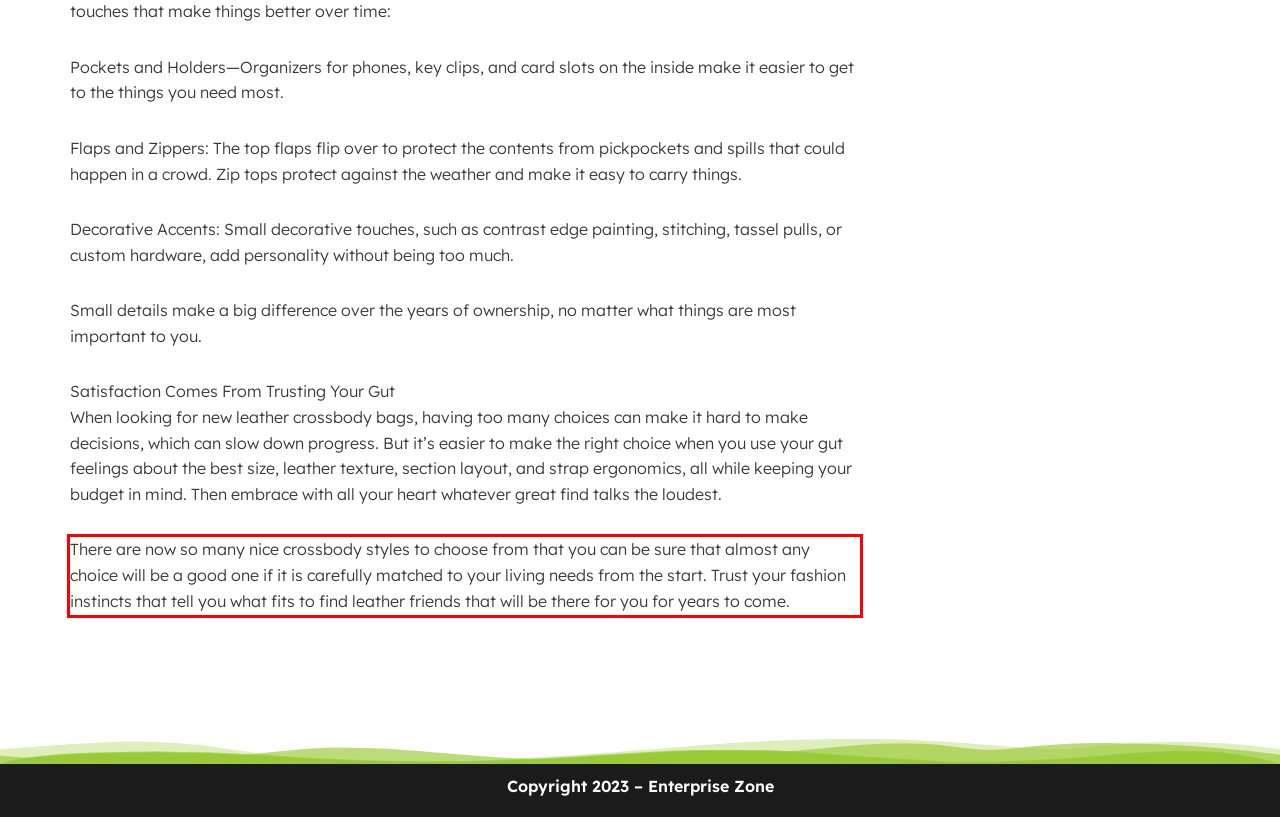You are provided with a screenshot of a webpage that includes a UI element enclosed in a red rectangle. Extract the text content inside this red rectangle.

There are now so many nice crossbody styles to choose from that you can be sure that almost any choice will be a good one if it is carefully matched to your living needs from the start. Trust your fashion instincts that tell you what fits to find leather friends that will be there for you for years to come.